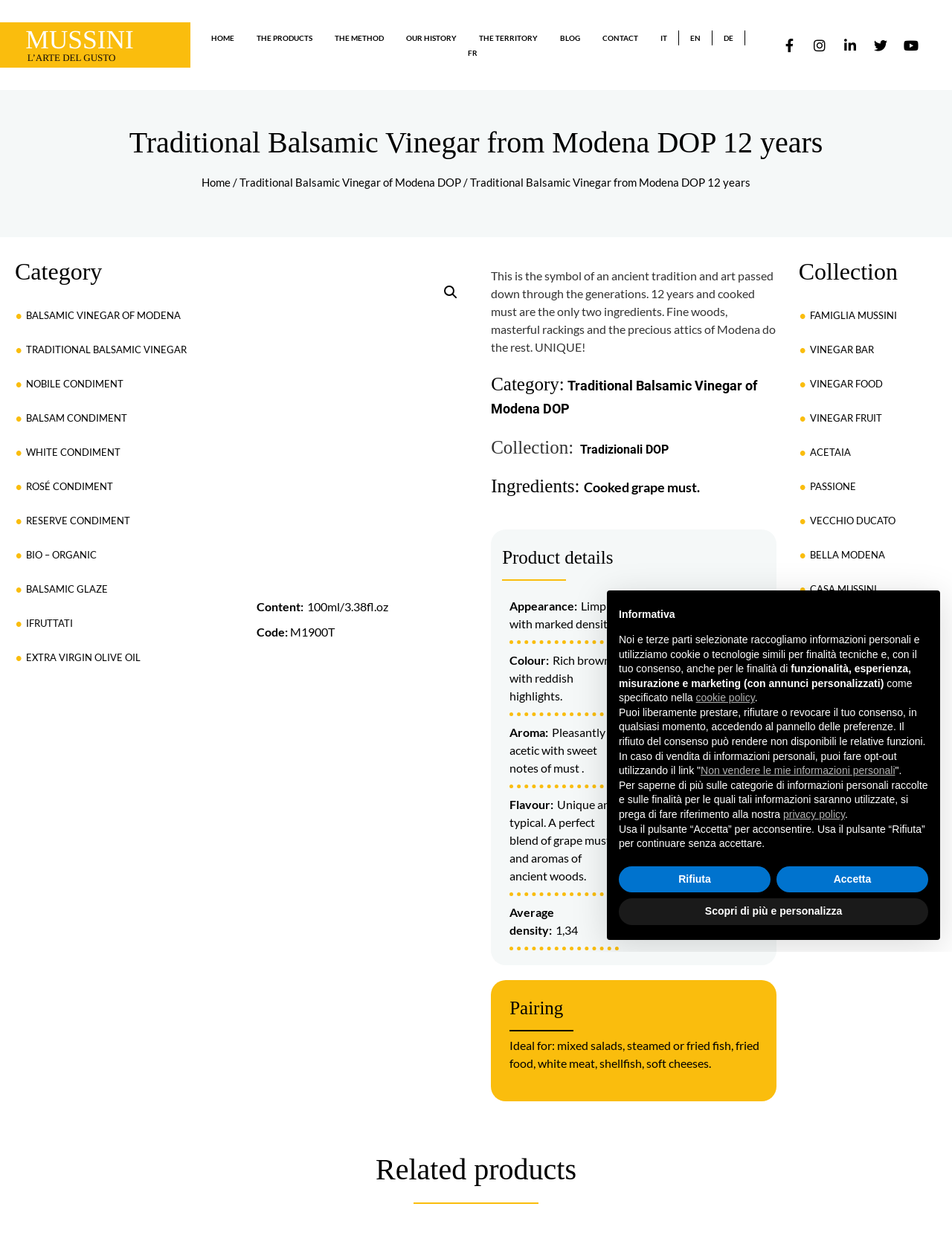Give a one-word or short phrase answer to this question: 
What is the name of the product?

Traditional Balsamic Vinegar from Modena DOP 12 years